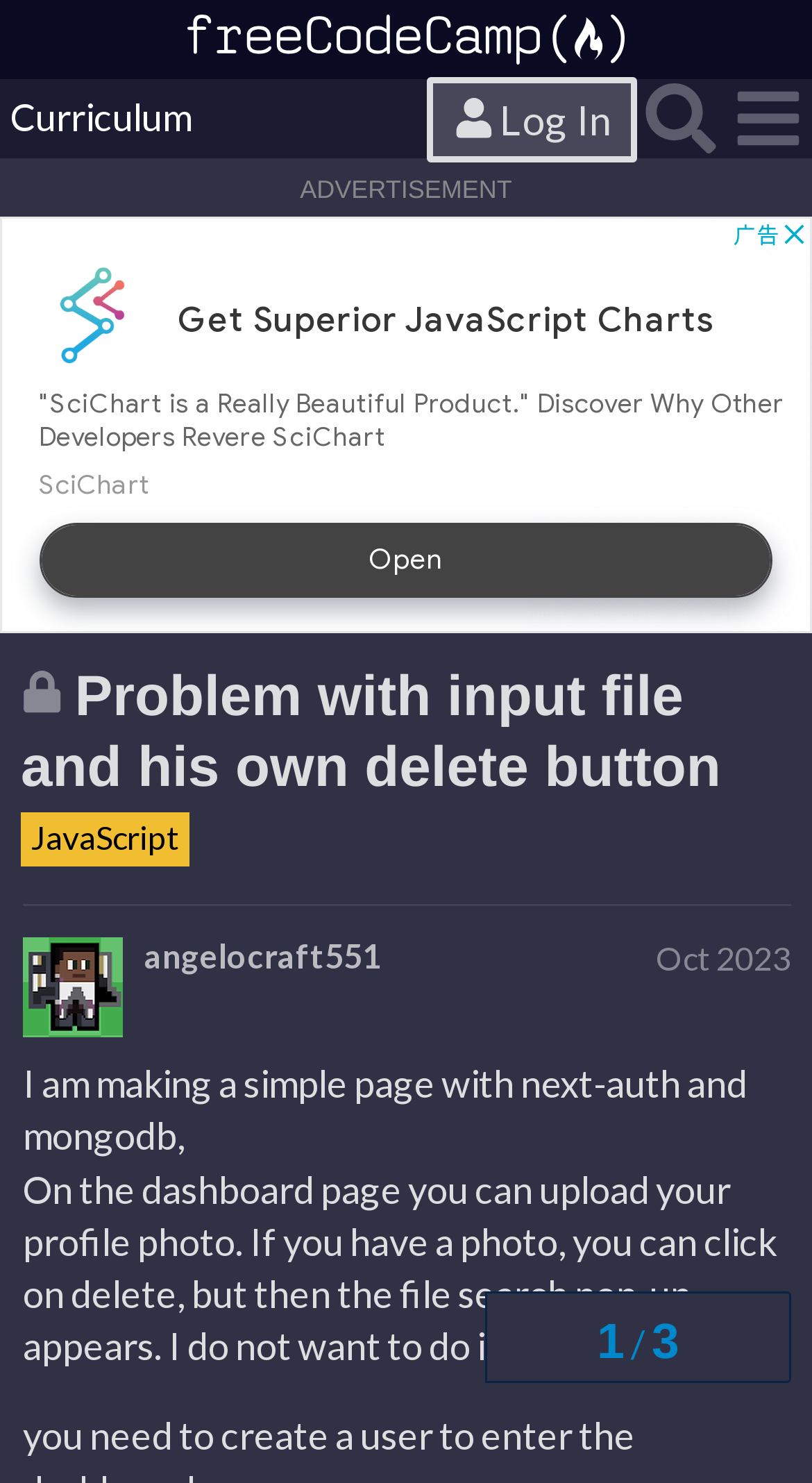Identify the bounding box coordinates of the element to click to follow this instruction: 'Click the Log In button'. Ensure the coordinates are four float values between 0 and 1, provided as [left, top, right, bottom].

[0.525, 0.051, 0.785, 0.109]